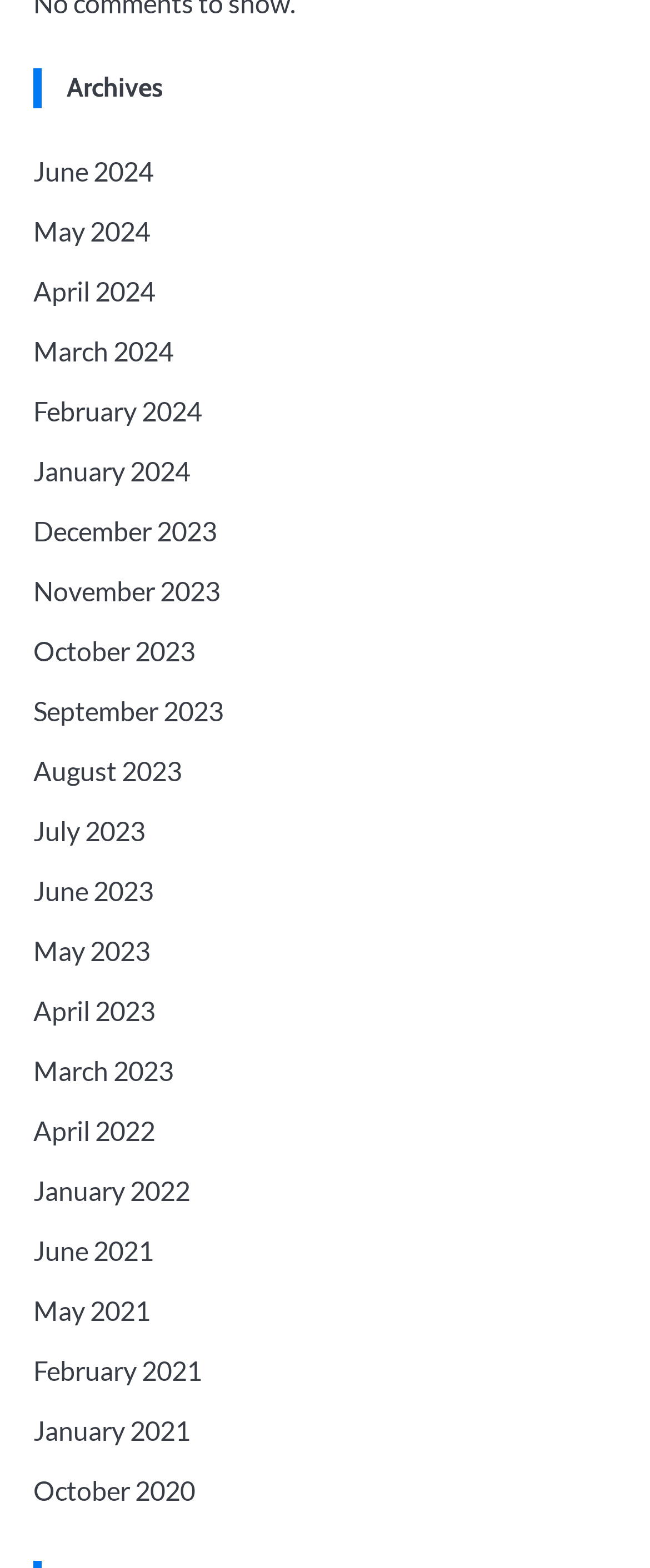What is the earliest month available on the archives page?
Use the information from the screenshot to give a comprehensive response to the question.

The earliest month available on the archives page is October 2020, which is indicated by the link element at the bottom of the page with a bounding box of [0.051, 0.94, 0.3, 0.96].